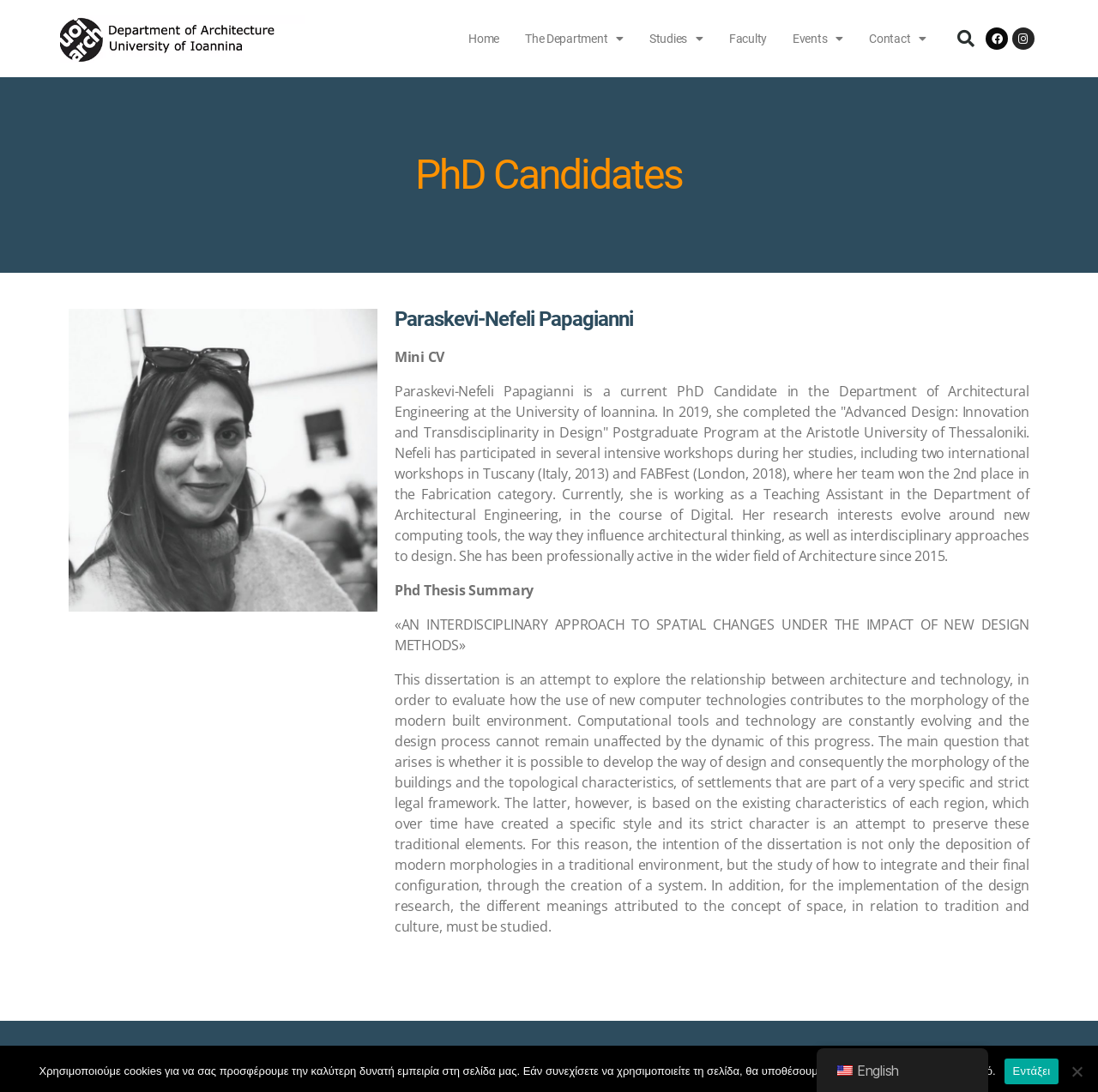Please locate the bounding box coordinates of the element's region that needs to be clicked to follow the instruction: "Click the Home link". The bounding box coordinates should be provided as four float numbers between 0 and 1, i.e., [left, top, right, bottom].

[0.415, 0.0, 0.466, 0.071]